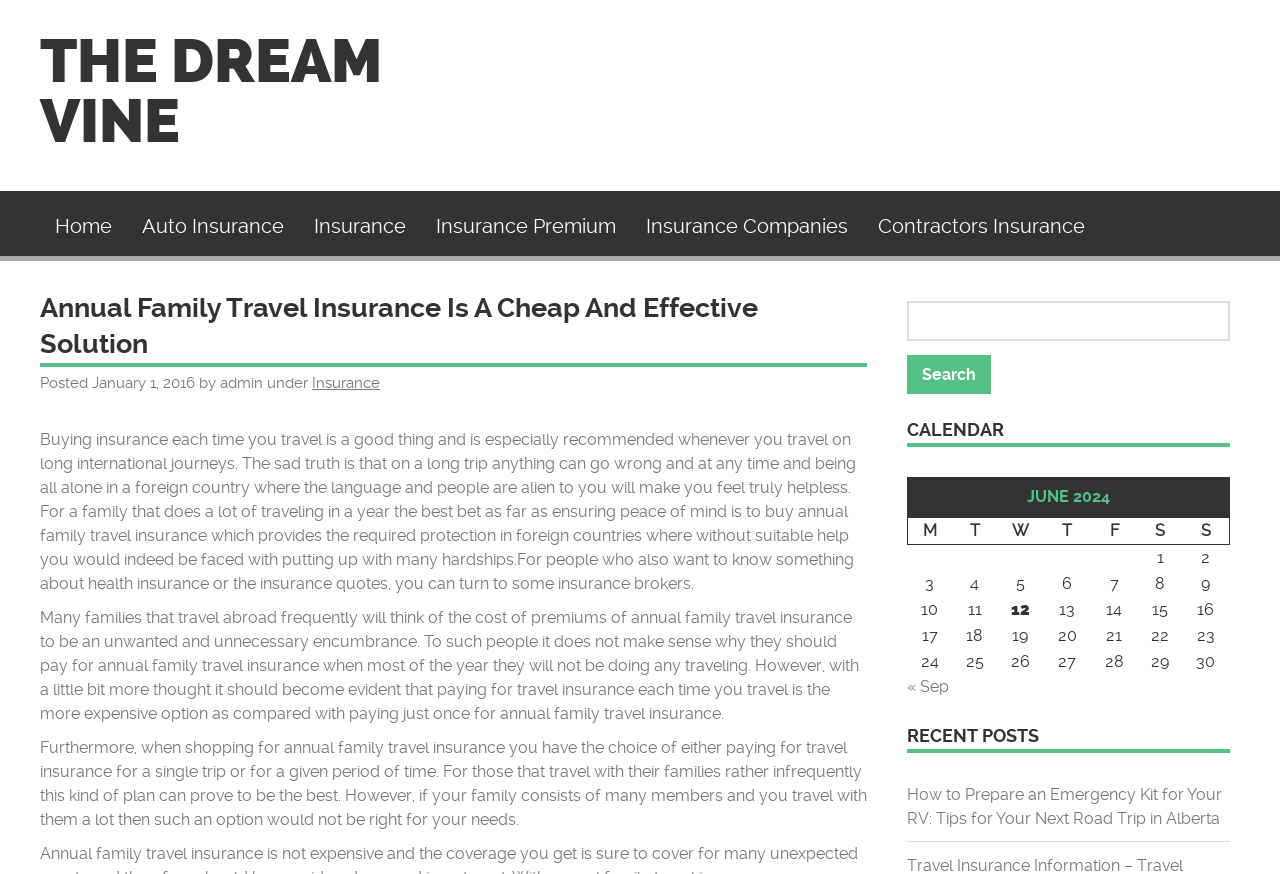Please identify the coordinates of the bounding box for the clickable region that will accomplish this instruction: "Search for something".

[0.709, 0.344, 0.961, 0.45]